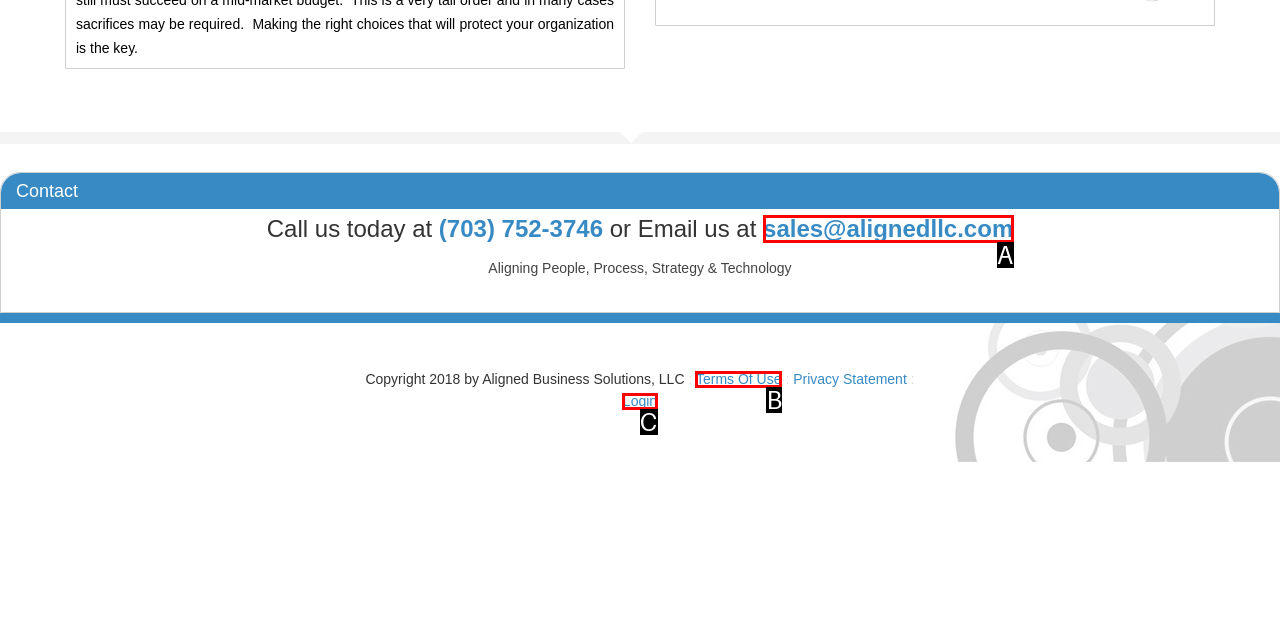Which UI element matches this description: Terms Of Use?
Reply with the letter of the correct option directly.

B